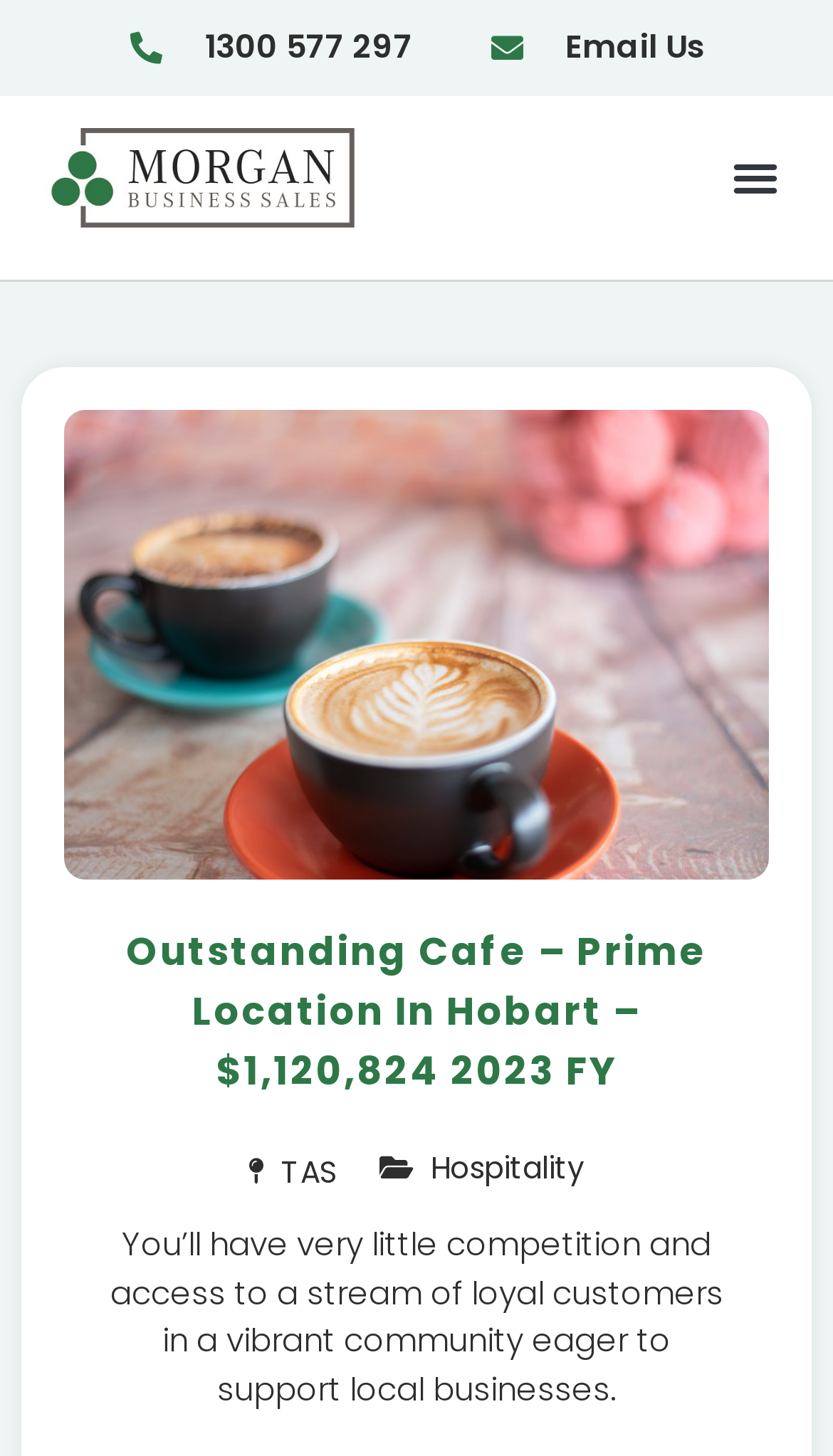Bounding box coordinates are specified in the format (top-left x, top-left y, bottom-right x, bottom-right y). All values are floating point numbers bounded between 0 and 1. Please provide the bounding box coordinate of the region this sentence describes: Email Us

[0.585, 0.012, 0.848, 0.054]